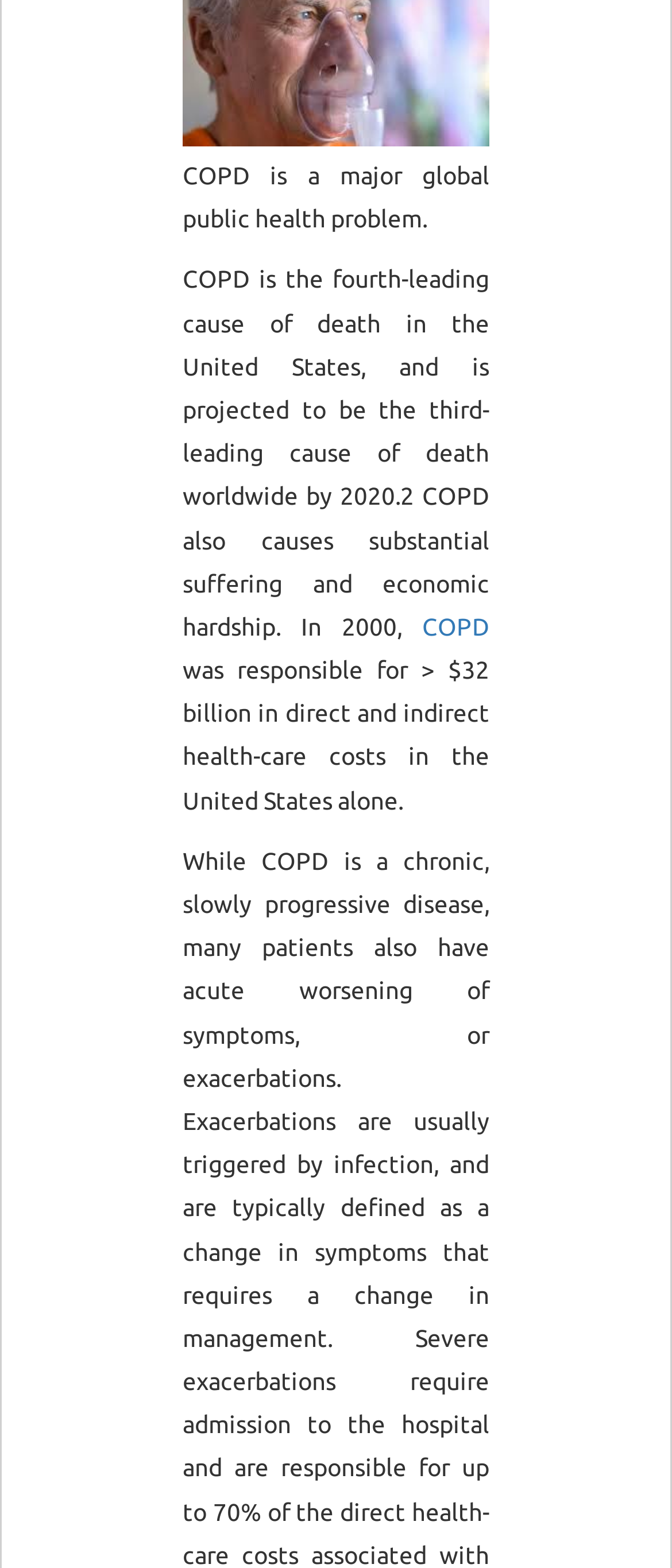What is the search button's text?
Based on the screenshot, answer the question with a single word or phrase.

Search